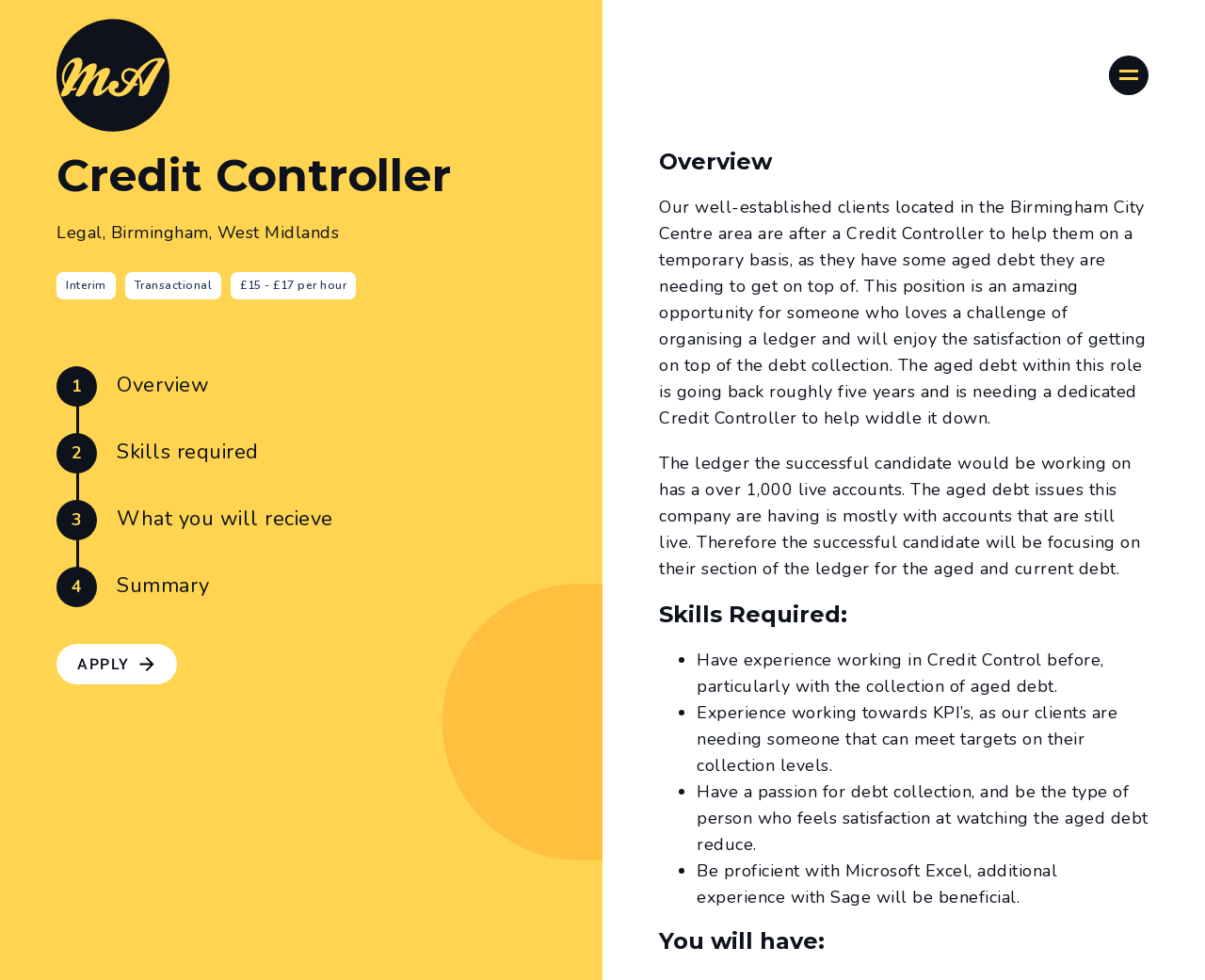Explain the webpage's design and content in an elaborate manner.

The webpage is a job posting for a Credit Controller position. At the top left corner, there is a logo of "MA" (Mitchell Adam) accompanied by a link. Below the logo, there is a heading that reads "Credit Controller" in a larger font size. 

To the right of the logo, there are three lines of text: "Legal, Birmingham, West Midlands", "Interim", and "Transactional" with a salary range of "£15 - £17 per hour". 

Below these lines, there are four section headings: "Overview", "Skills required", "What you will receive", and "Summary". 

The "Overview" section is located on the right side of the page and consists of two paragraphs of text. The first paragraph describes the job opportunity, stating that the client is looking for a Credit Controller to help with aged debt on a temporary basis. The second paragraph provides more details about the ledger the successful candidate will be working on, which has over 1,000 live accounts with aged debt issues.

Below the "Overview" section, there are three more sections: "Skills Required", "You will have", and an "APPLY" link at the bottom left corner. The "Skills Required" section lists four bullet points, each describing a necessary skill or experience for the job, including experience in Credit Control, working towards KPIs, passion for debt collection, and proficiency in Microsoft Excel. The "You will have" section is a heading with no accompanying text.